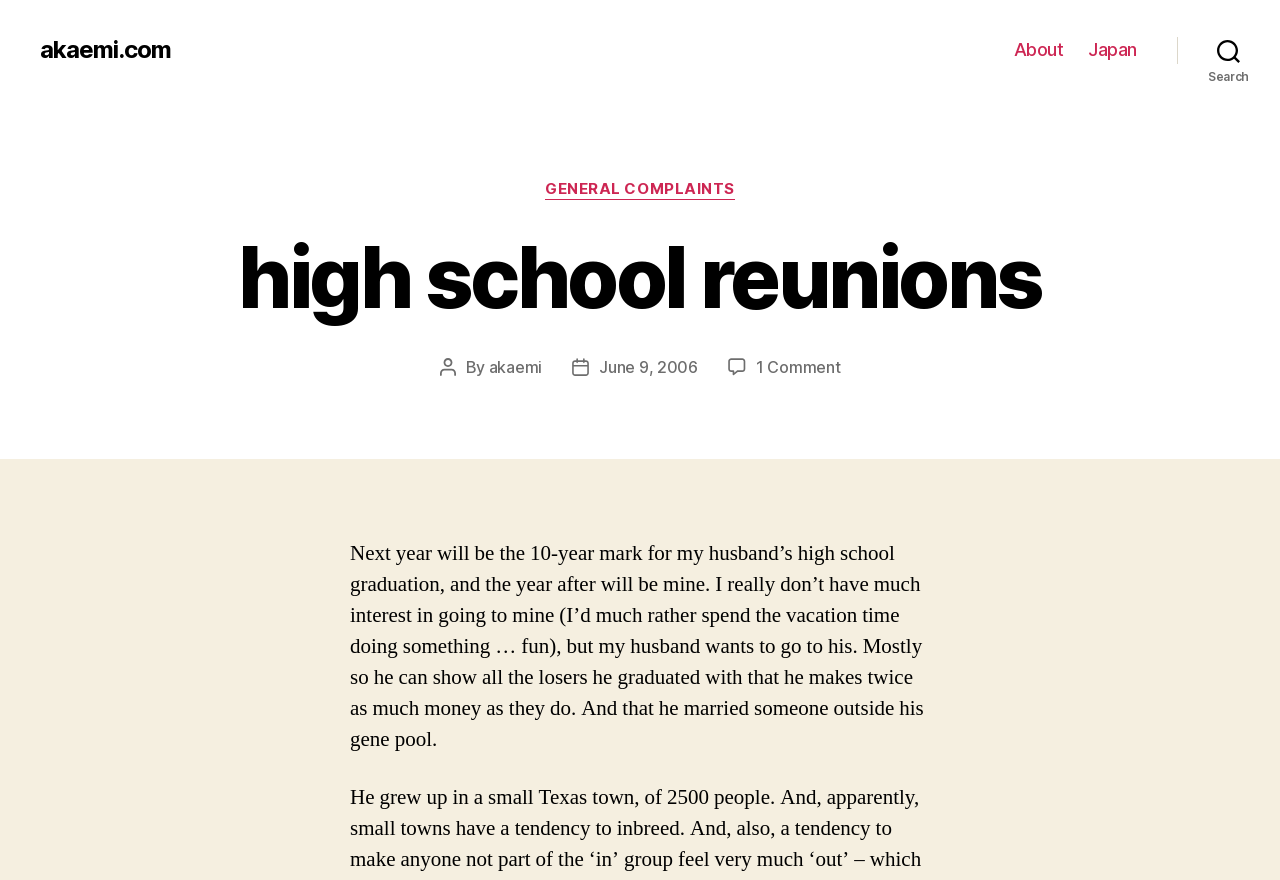How many comments are there on the article? Based on the image, give a response in one word or a short phrase.

1